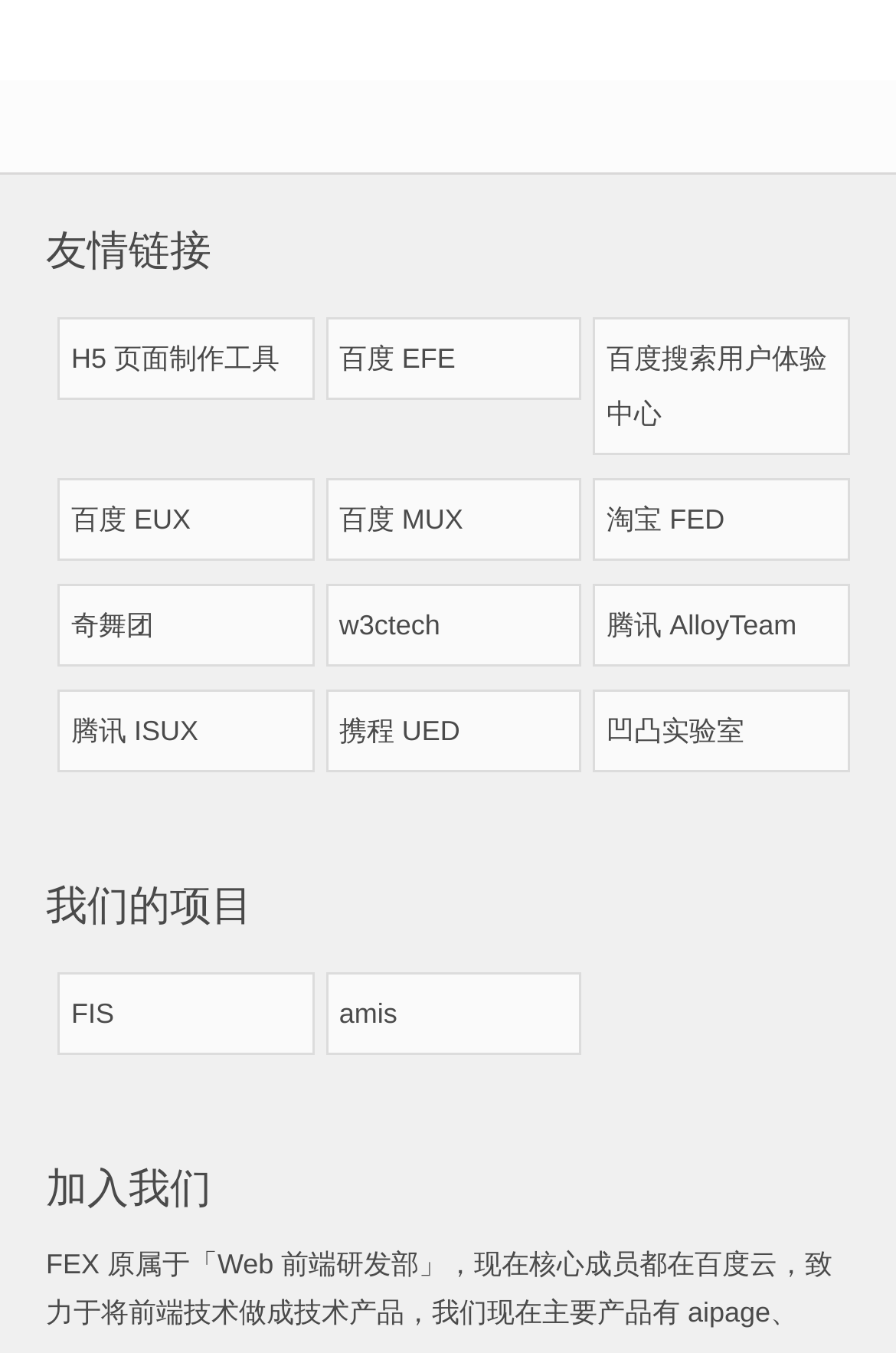Use a single word or phrase to respond to the question:
What is the purpose of FEX?

To make frontend technology into products